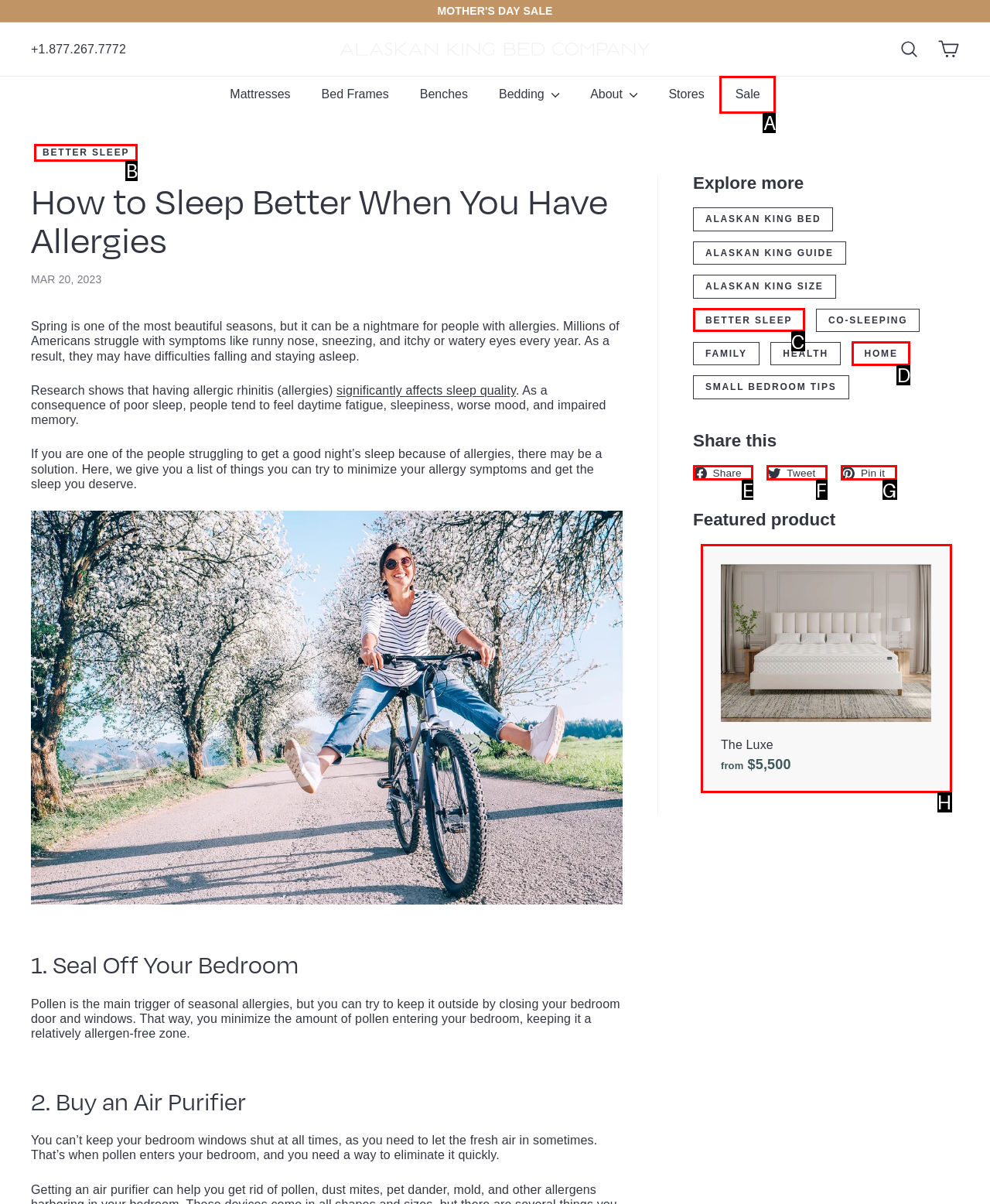Determine which HTML element I should select to execute the task: Explore the 'BETTER SLEEP' section
Reply with the corresponding option's letter from the given choices directly.

B